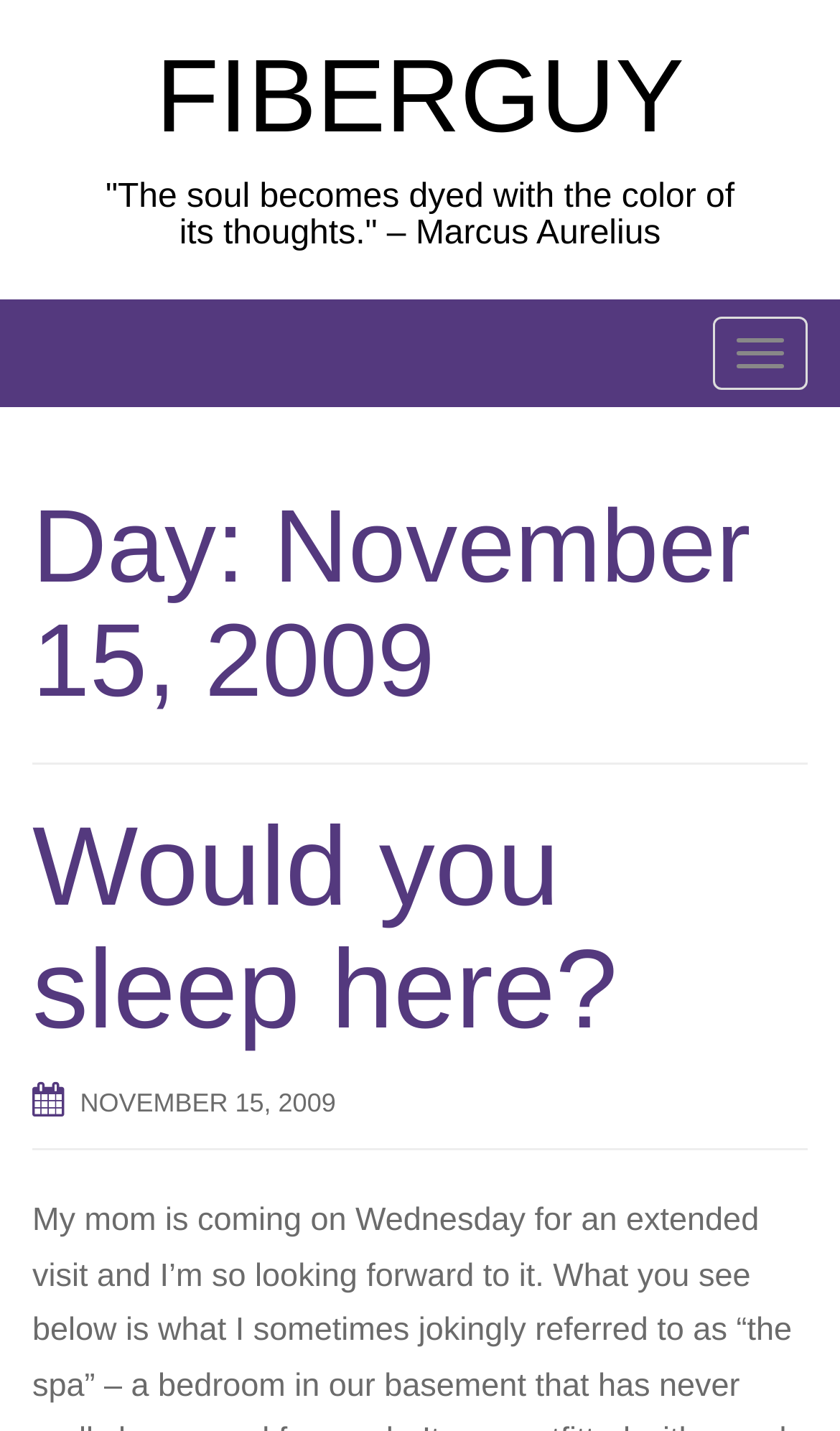What is the date mentioned on the webpage?
Based on the screenshot, answer the question with a single word or phrase.

November 15, 2009